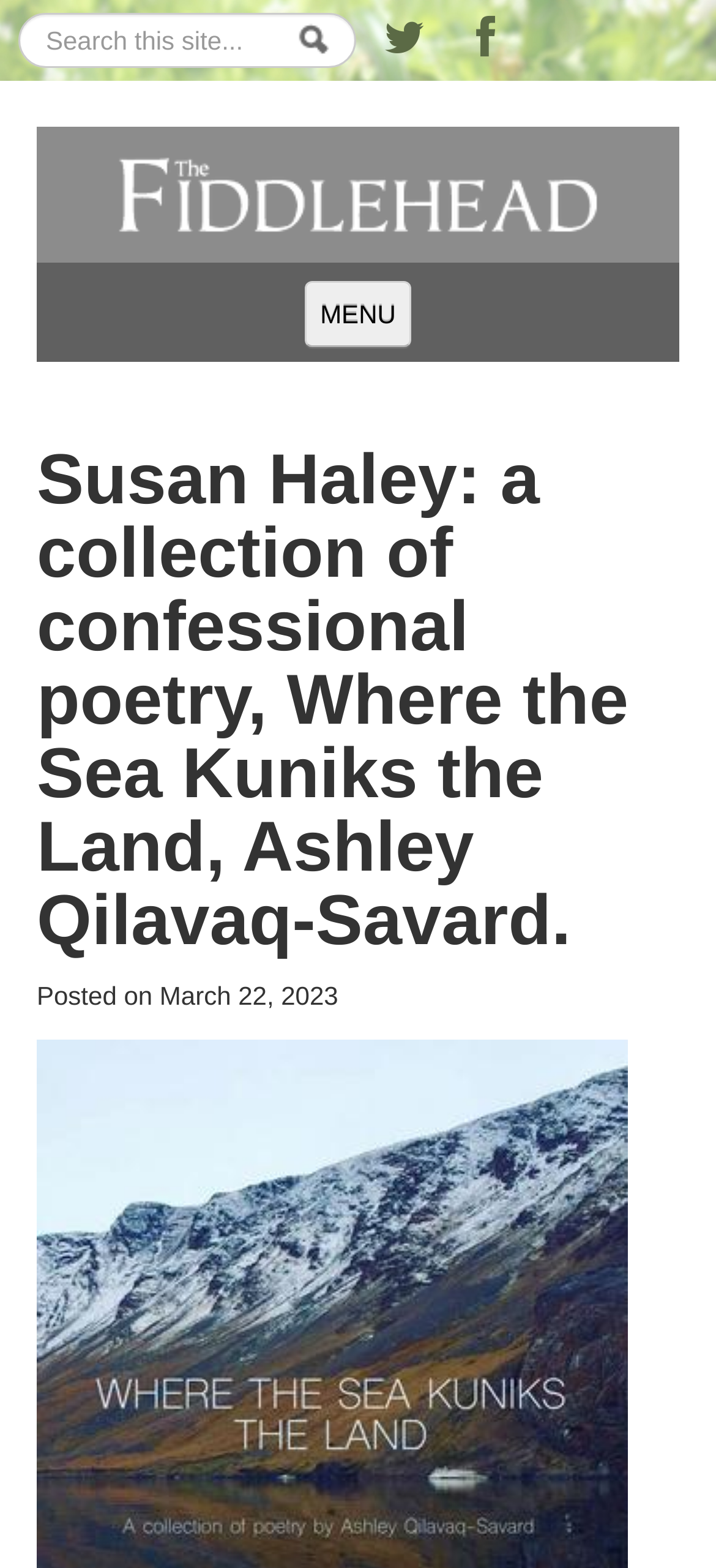Locate the bounding box coordinates of the area you need to click to fulfill this instruction: 'Open navigation menu'. The coordinates must be in the form of four float numbers ranging from 0 to 1: [left, top, right, bottom].

[0.427, 0.168, 0.573, 0.21]